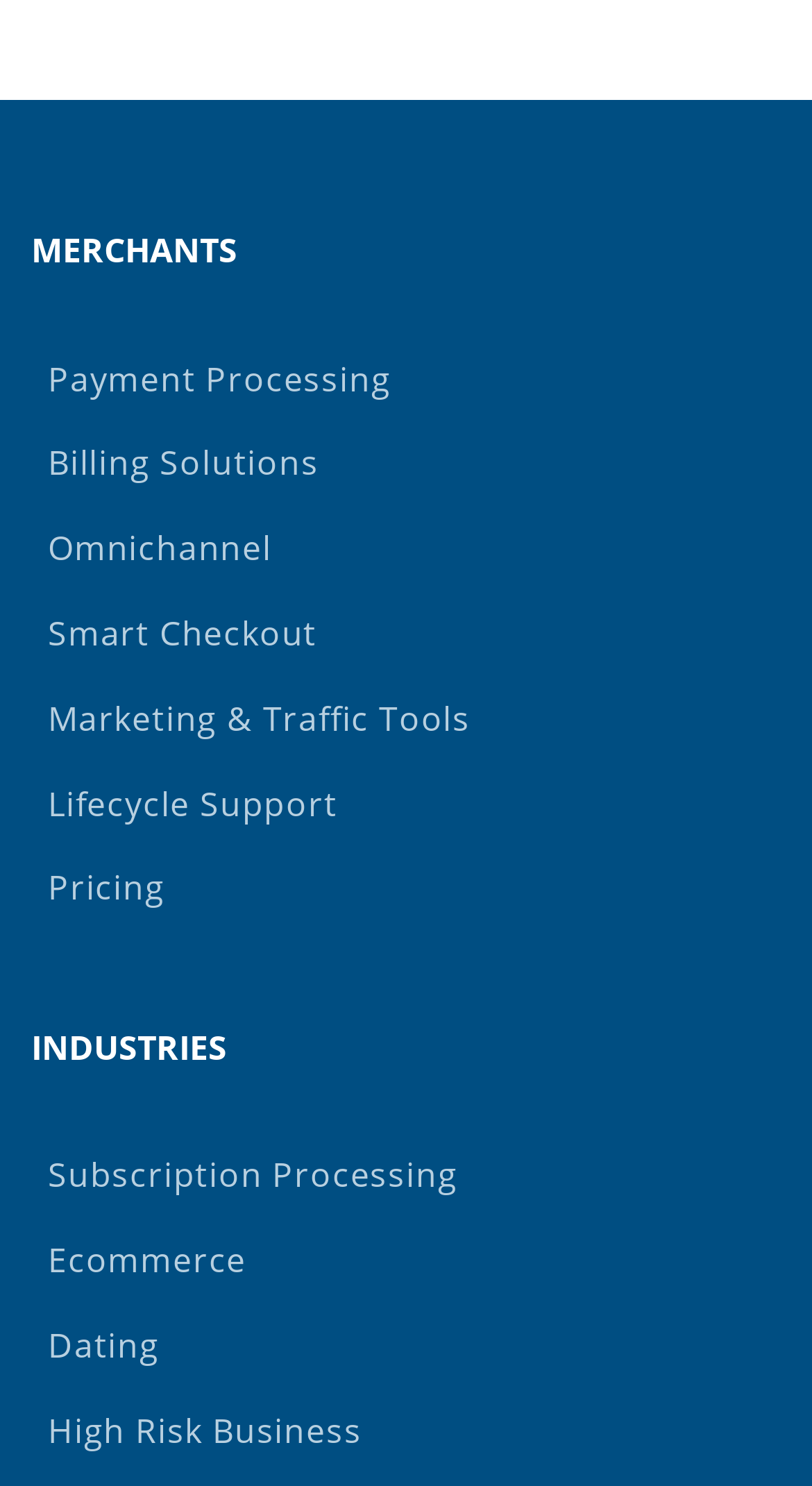Please determine the bounding box coordinates for the element that should be clicked to follow these instructions: "Click on MERCHANTS".

[0.038, 0.146, 0.962, 0.192]